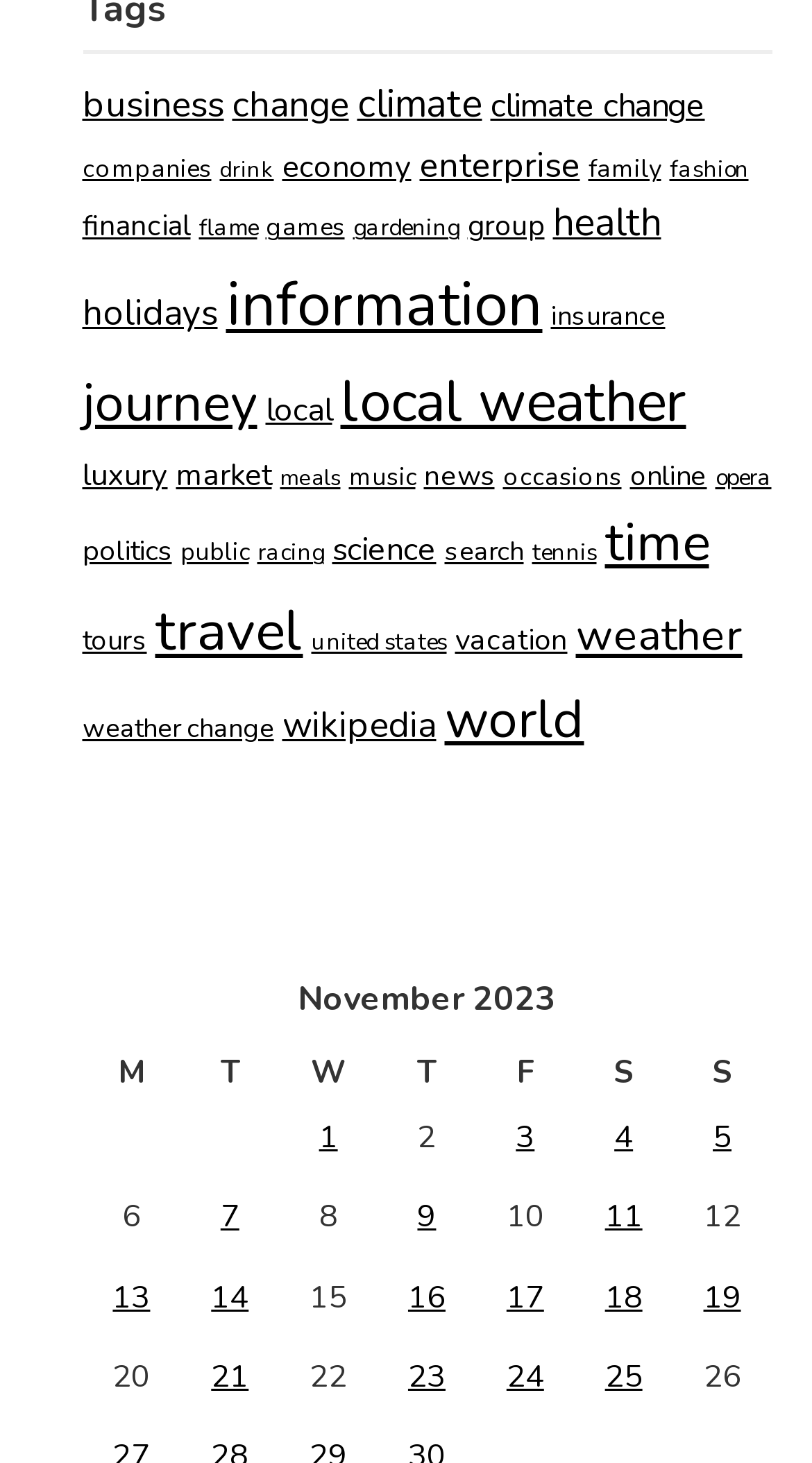What is the category with the most items?
Kindly offer a detailed explanation using the data available in the image.

By examining the links on the webpage, I found that the category 'information' has the most items, with 134 items listed.